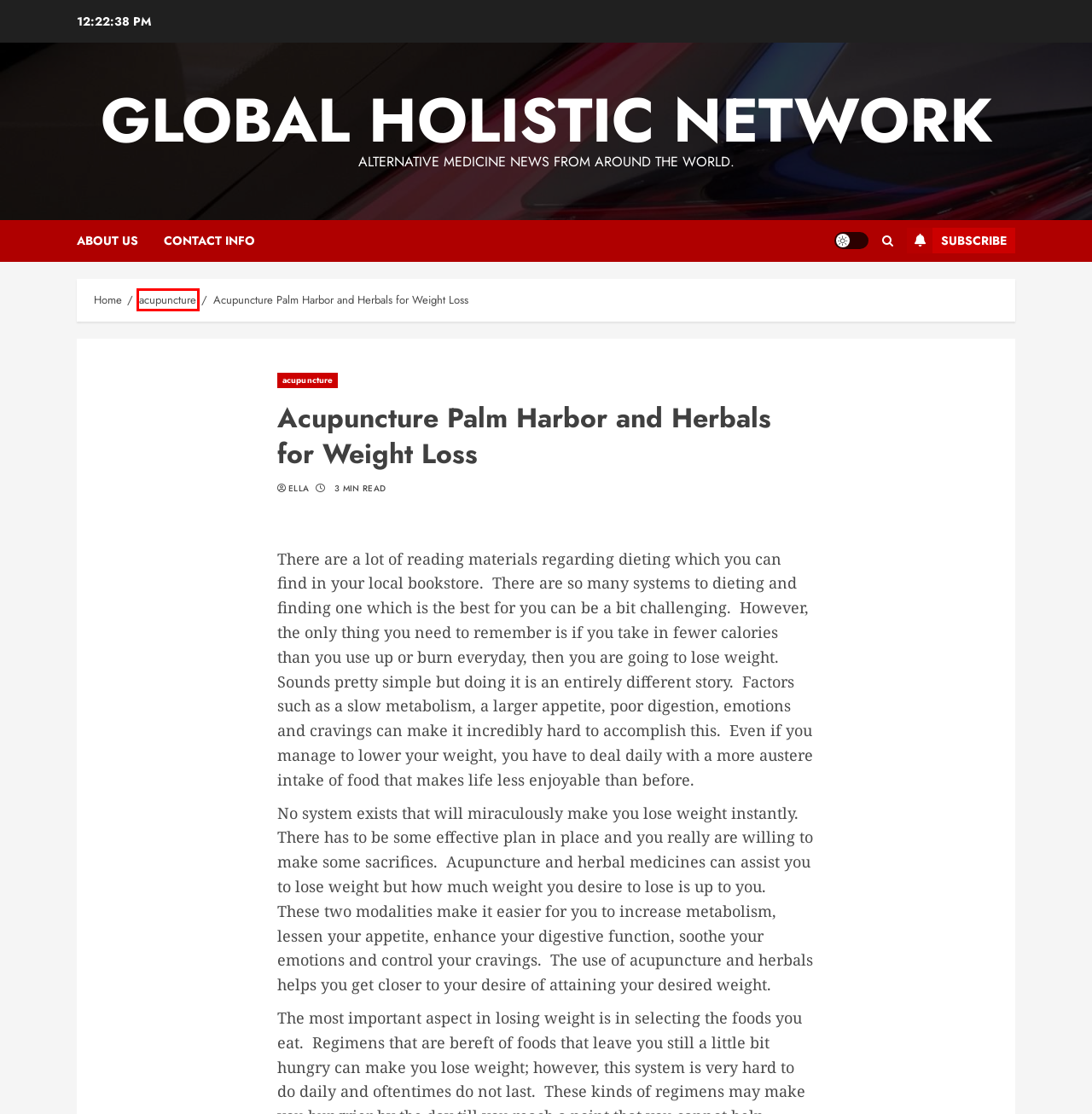Given a screenshot of a webpage with a red bounding box highlighting a UI element, choose the description that best corresponds to the new webpage after clicking the element within the red bounding box. Here are your options:
A. How Does Craniosacral Therapy Work? | Global Holistic Network
B. acupuncture | Global Holistic Network
C. Does Gua Sha Therapy Enhance the Performance of Strength Athletes? | Global Holistic Network
D. Global Holistic Network
E. About Us | Global Holistic Network
F. palm harbor acupuncture | Global Holistic Network
G. Some Incredible Benefits Of Tui Na Massage | Global Holistic Network
H. Contact Us | Global Holistic Network

B